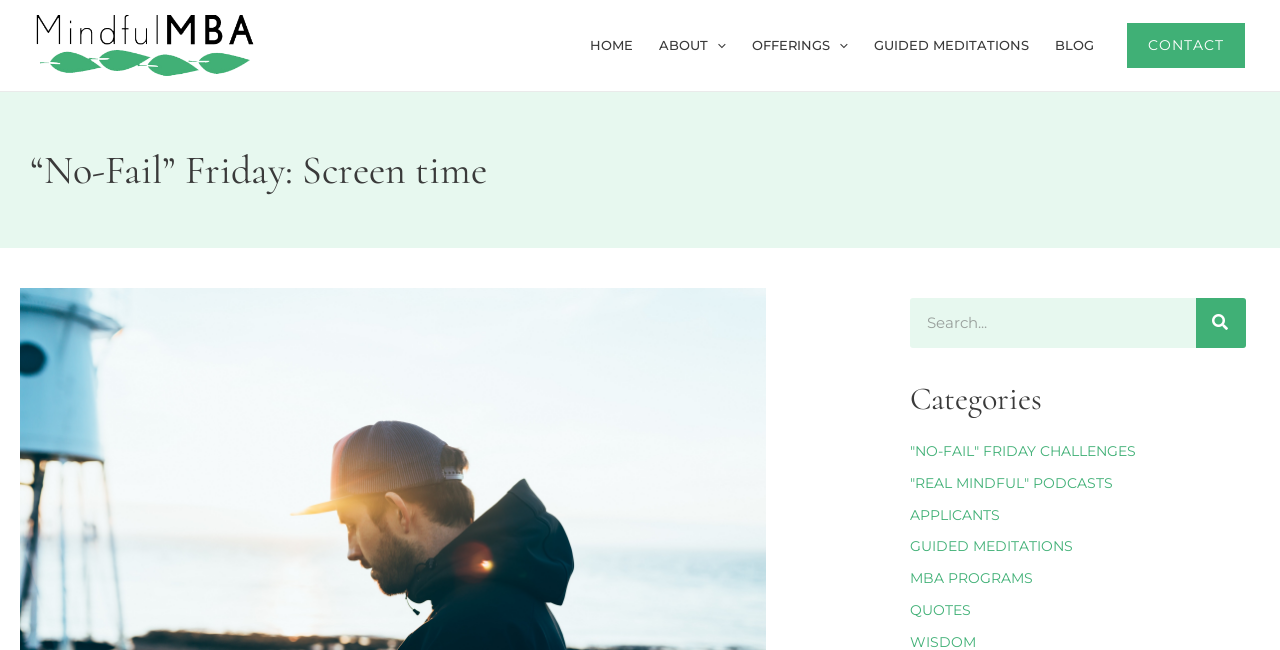From the webpage screenshot, predict the bounding box coordinates (top-left x, top-left y, bottom-right x, bottom-right y) for the UI element described here: MBA Programs

[0.711, 0.876, 0.807, 0.904]